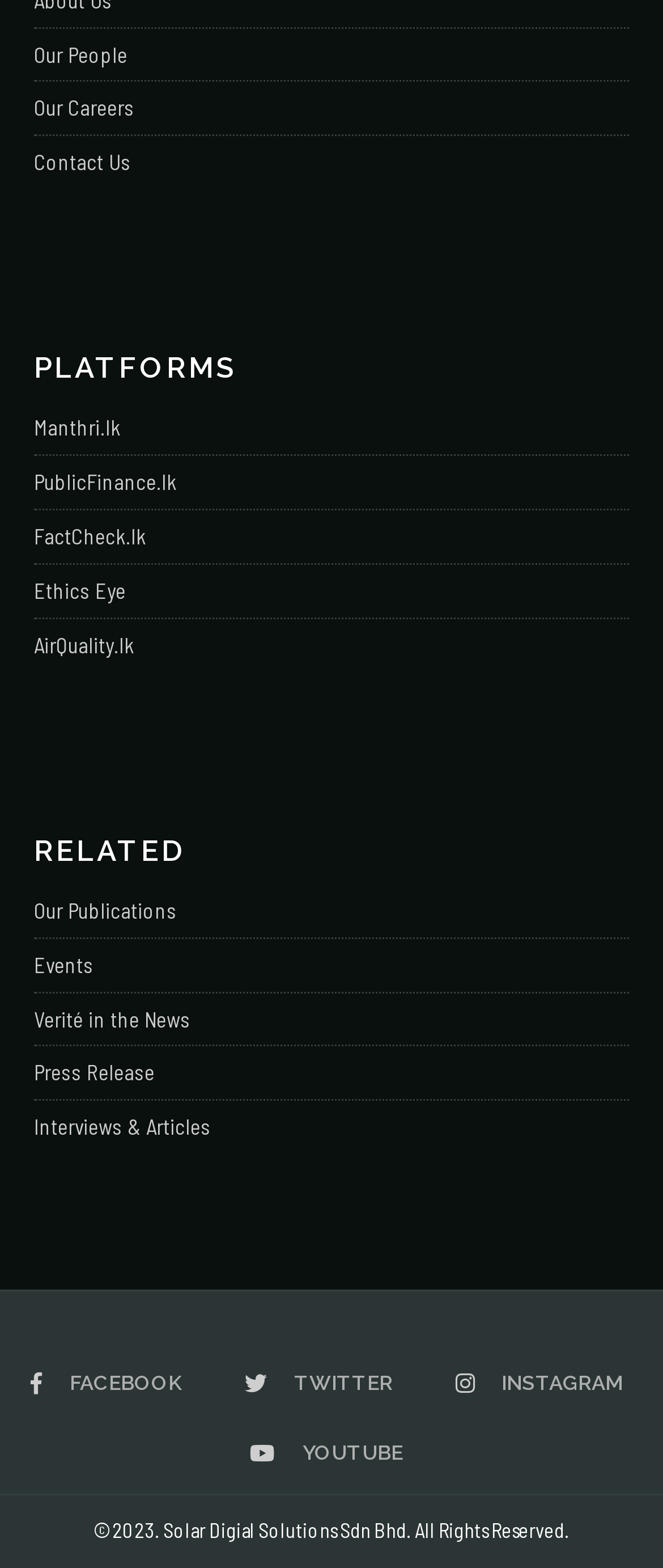Using details from the image, please answer the following question comprehensively:
How many social media links are present at the bottom of the page?

There are four social media links present at the bottom of the page, which are Facebook, Twitter, Instagram, and YouTube.